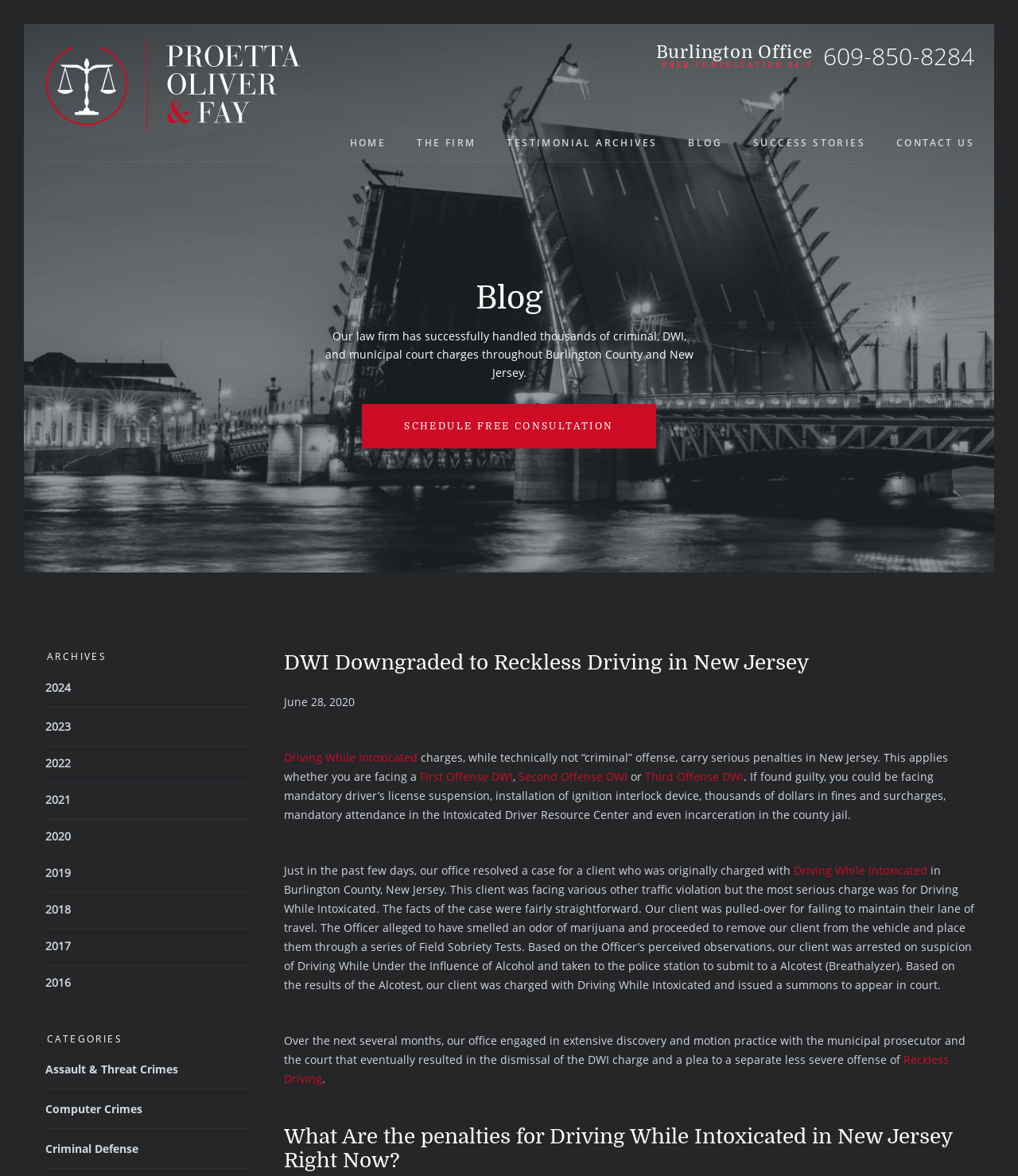Illustrate the webpage's structure and main components comprehensively.

This webpage appears to be a law firm's website, specifically focused on DWI charges in New Jersey. At the top, there is a navigation menu with links to different sections of the website, including "HOME", "THE FIRM", "TESTIMONIAL ARCHIVES", "BLOG", "SUCCESS STORIES", and "CONTACT US". 

Below the navigation menu, there is a section with the firm's Burlington office information, including a "FREE CONSULTATION 24/7" notice and a phone number. 

To the left of the office information, there is an image with a link to "Burlington County NJ Criminal Lawyer". 

The main content of the webpage is divided into several sections. The first section has a heading "Blog" and discusses the law firm's success in handling DWI charges in Burlington County and New Jersey. There is a call-to-action button to "SCHEDULE FREE CONSULTATION". 

Below this section, there is an archive of blog posts, categorized by year, with links to individual posts. The categories are listed on the right side of the archive section. 

The main content continues with a blog post titled "DWI Downgraded to Reckless Driving in New Jersey". The post discusses the penalties for DWI charges in New Jersey and presents a case study where the law firm successfully downgraded a DWI charge to reckless driving. The post includes links to related topics, such as "First Offense DWI", "Second Offense DWI", and "Third Offense DWI".